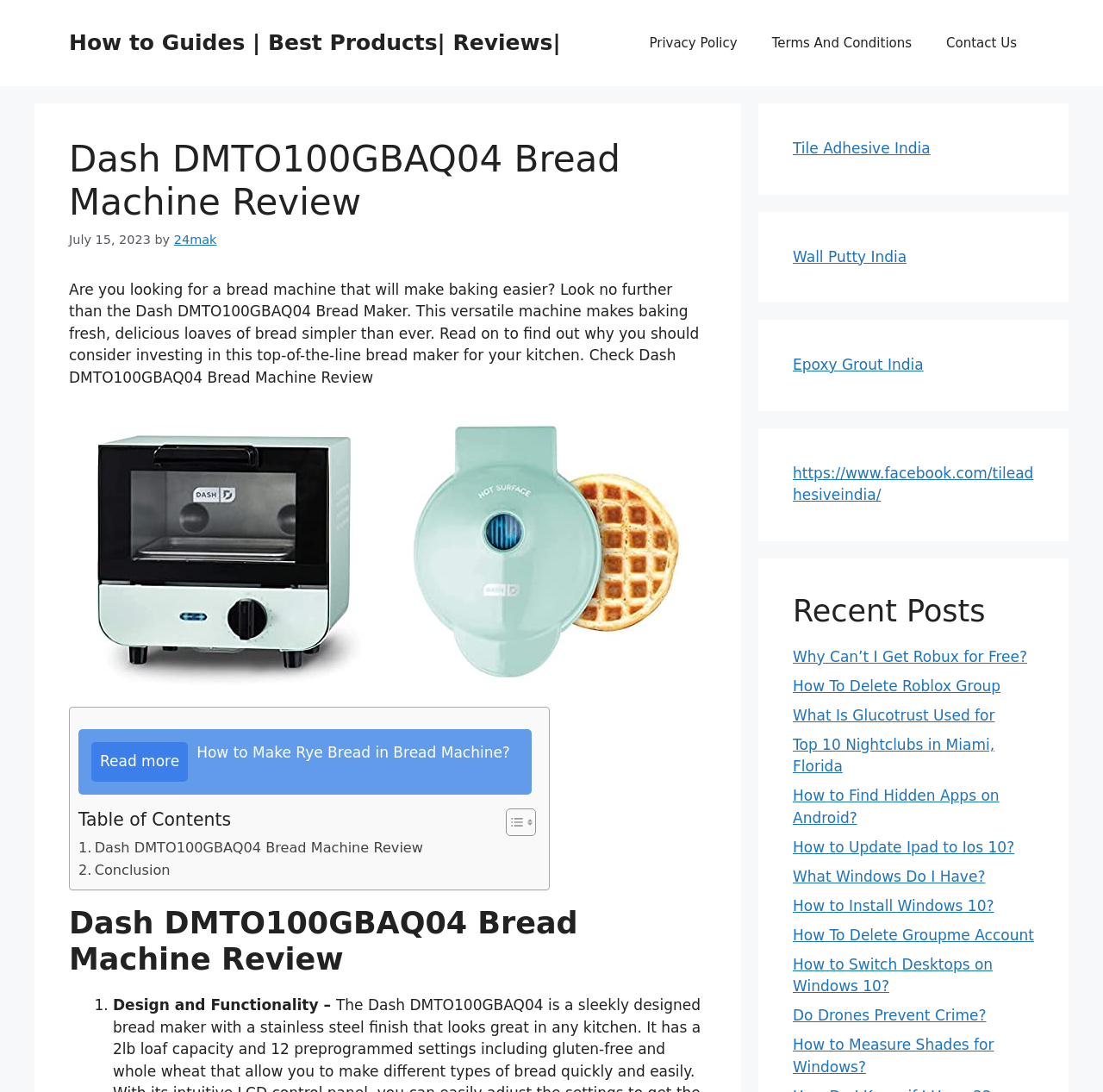Provide the bounding box coordinates of the UI element that matches the description: "http://davidwhittemore.com/htdb/main.html".

None